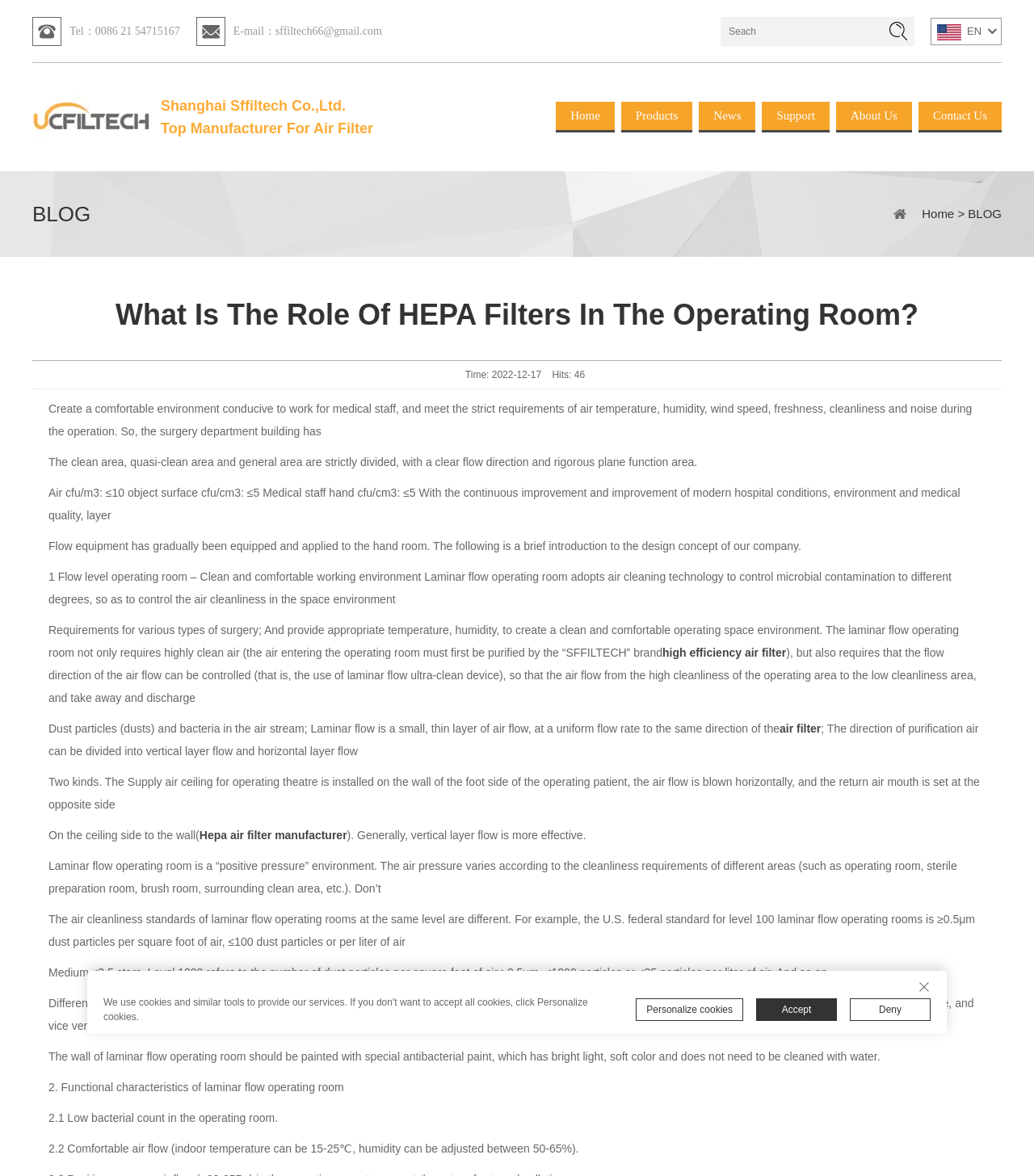Locate the bounding box coordinates of the element's region that should be clicked to carry out the following instruction: "Learn more about air filter". The coordinates need to be four float numbers between 0 and 1, i.e., [left, top, right, bottom].

[0.754, 0.614, 0.794, 0.625]